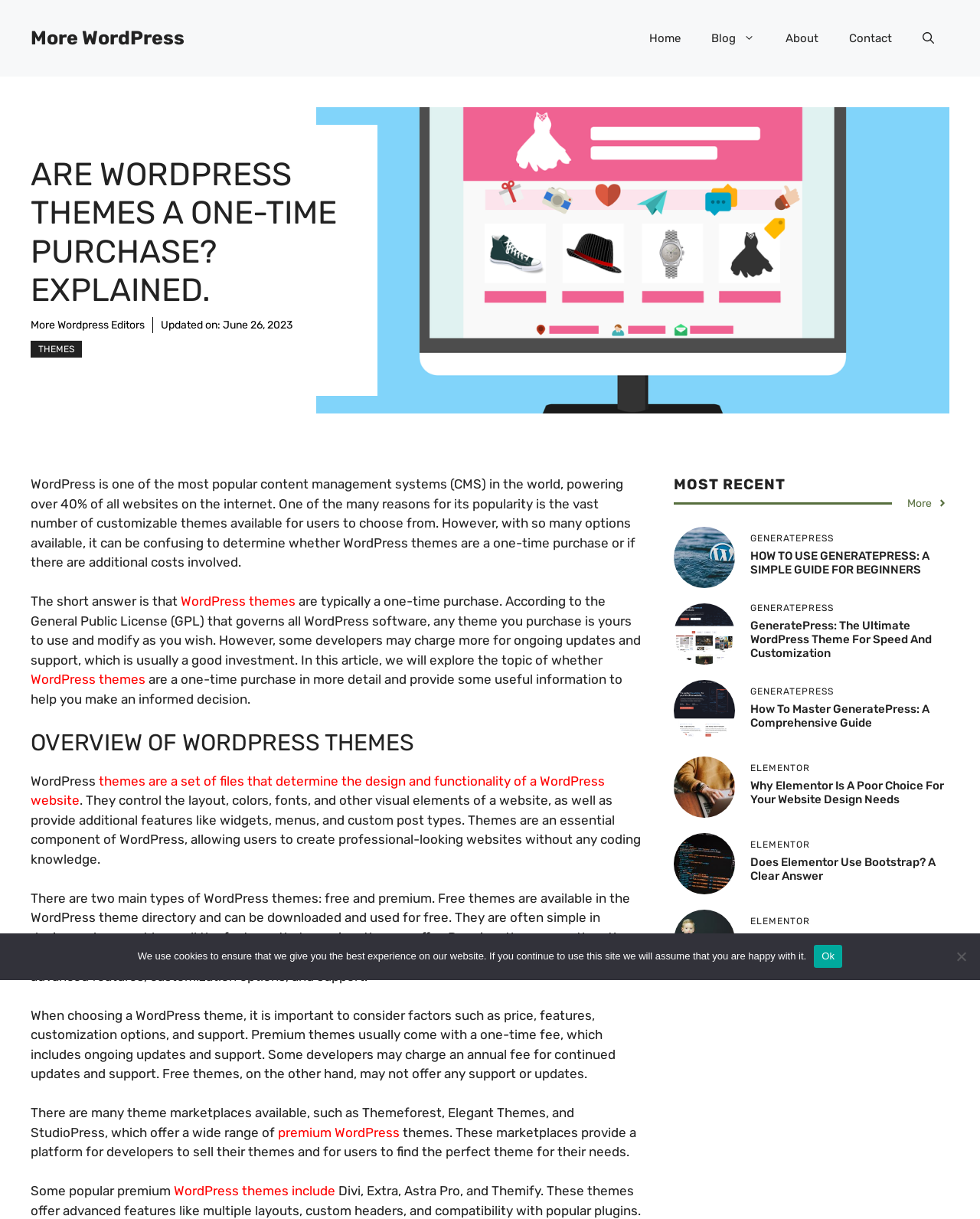Please identify the bounding box coordinates of the clickable area that will allow you to execute the instruction: "open the 'THEMES' page".

[0.031, 0.28, 0.084, 0.294]